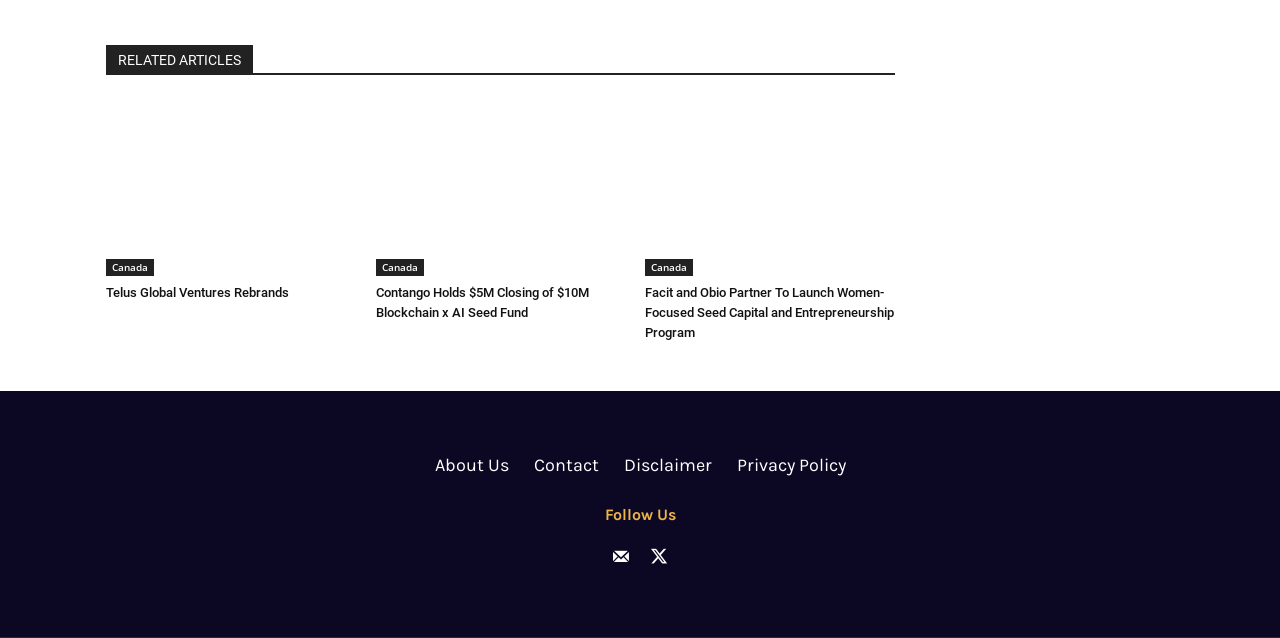Give the bounding box coordinates for this UI element: "About Us". The coordinates should be four float numbers between 0 and 1, arranged as [left, top, right, bottom].

[0.339, 0.707, 0.397, 0.752]